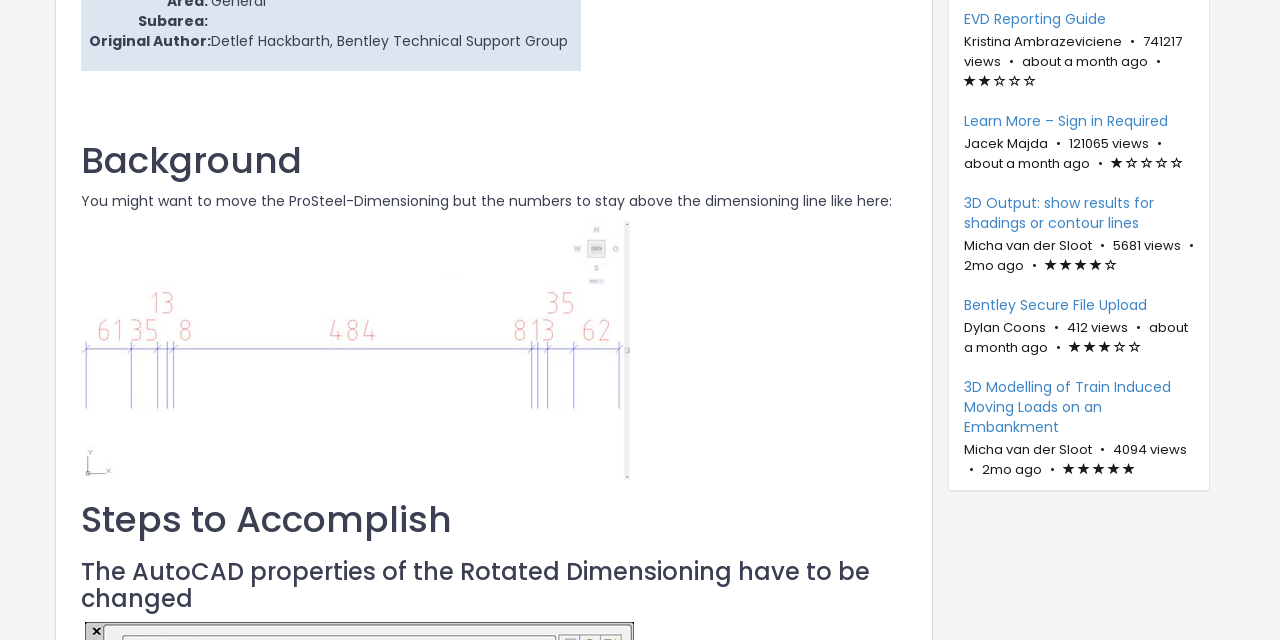Please determine the bounding box coordinates for the UI element described as: "Bentley Secure File Upload".

[0.753, 0.461, 0.933, 0.492]